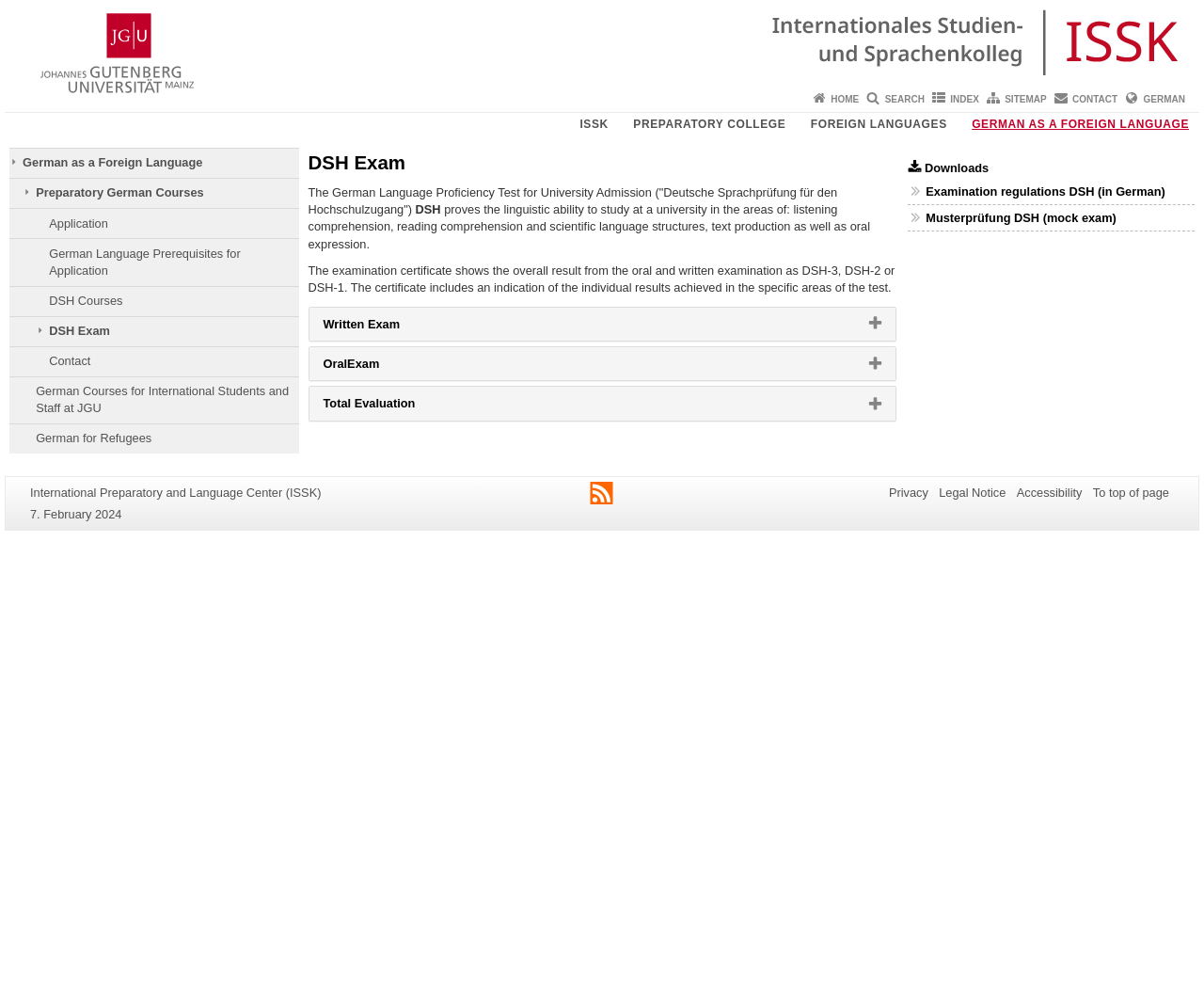Provide a one-word or one-phrase answer to the question:
How many tabs are there in the Written Exam section?

3